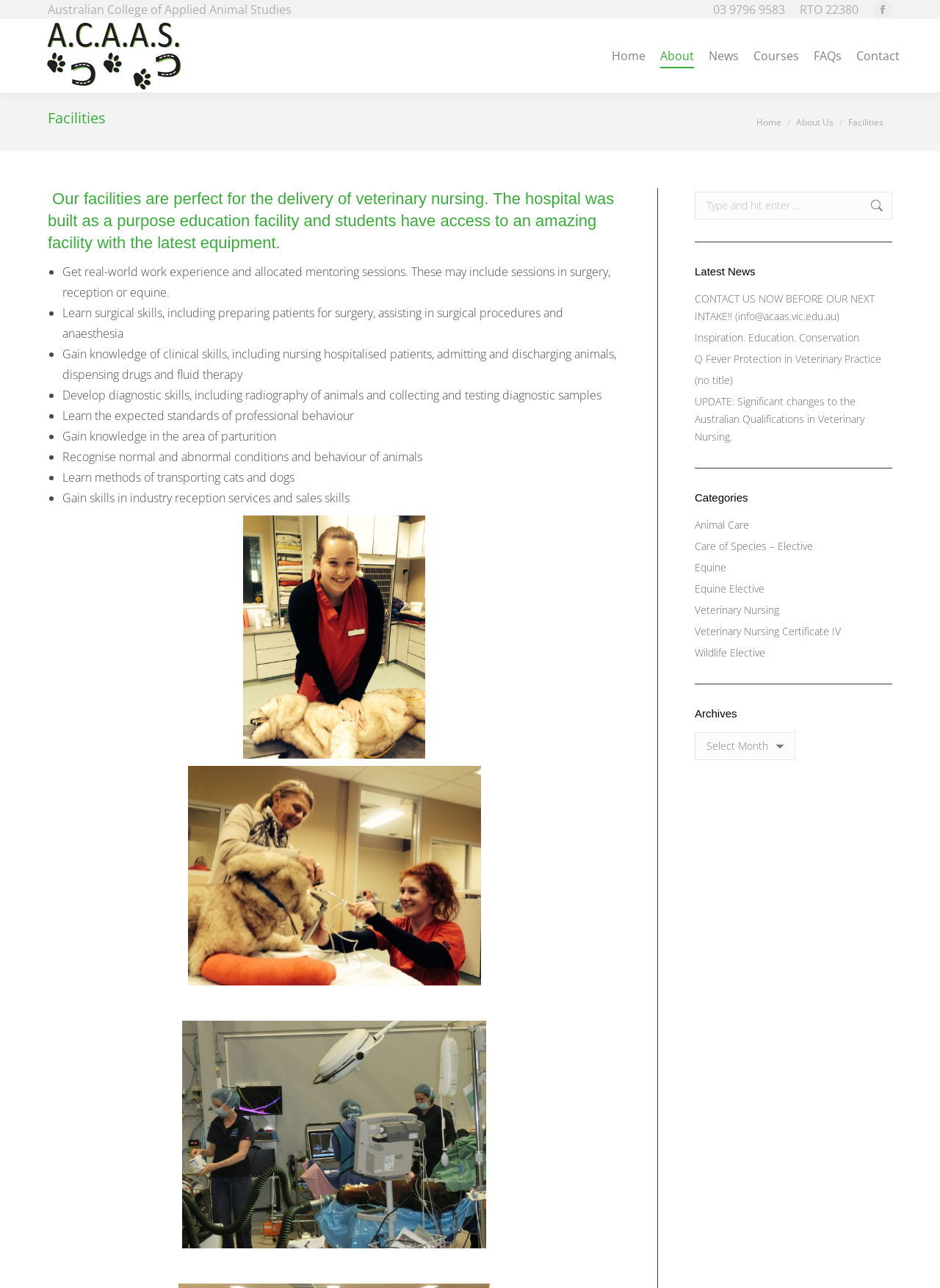Given the description "Veterinary Nursing Certificate IV", determine the bounding box of the corresponding UI element.

[0.739, 0.483, 0.895, 0.497]